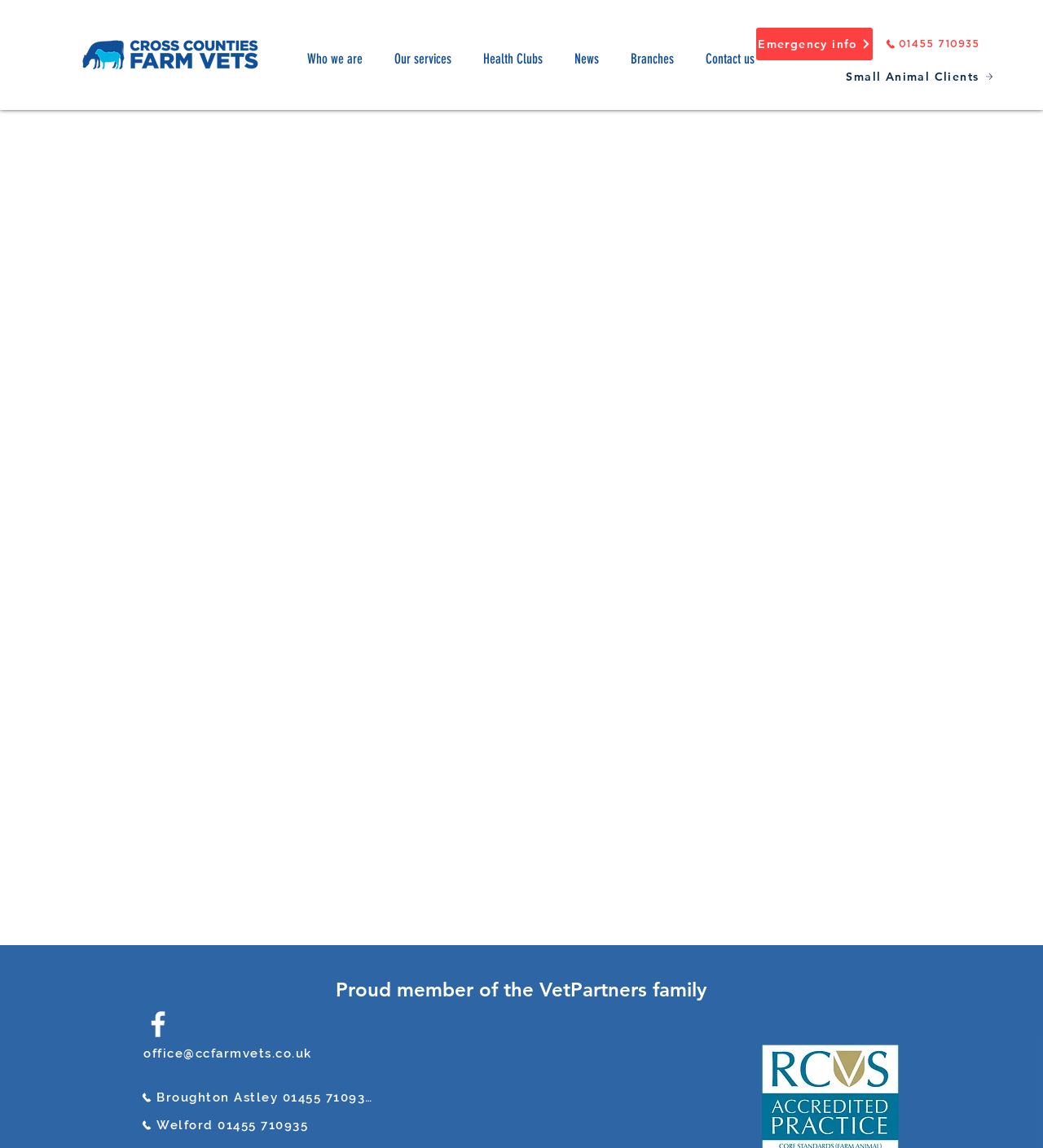Please determine the bounding box coordinates of the clickable area required to carry out the following instruction: "Navigate to Who we are page". The coordinates must be four float numbers between 0 and 1, represented as [left, top, right, bottom].

[0.28, 0.033, 0.363, 0.07]